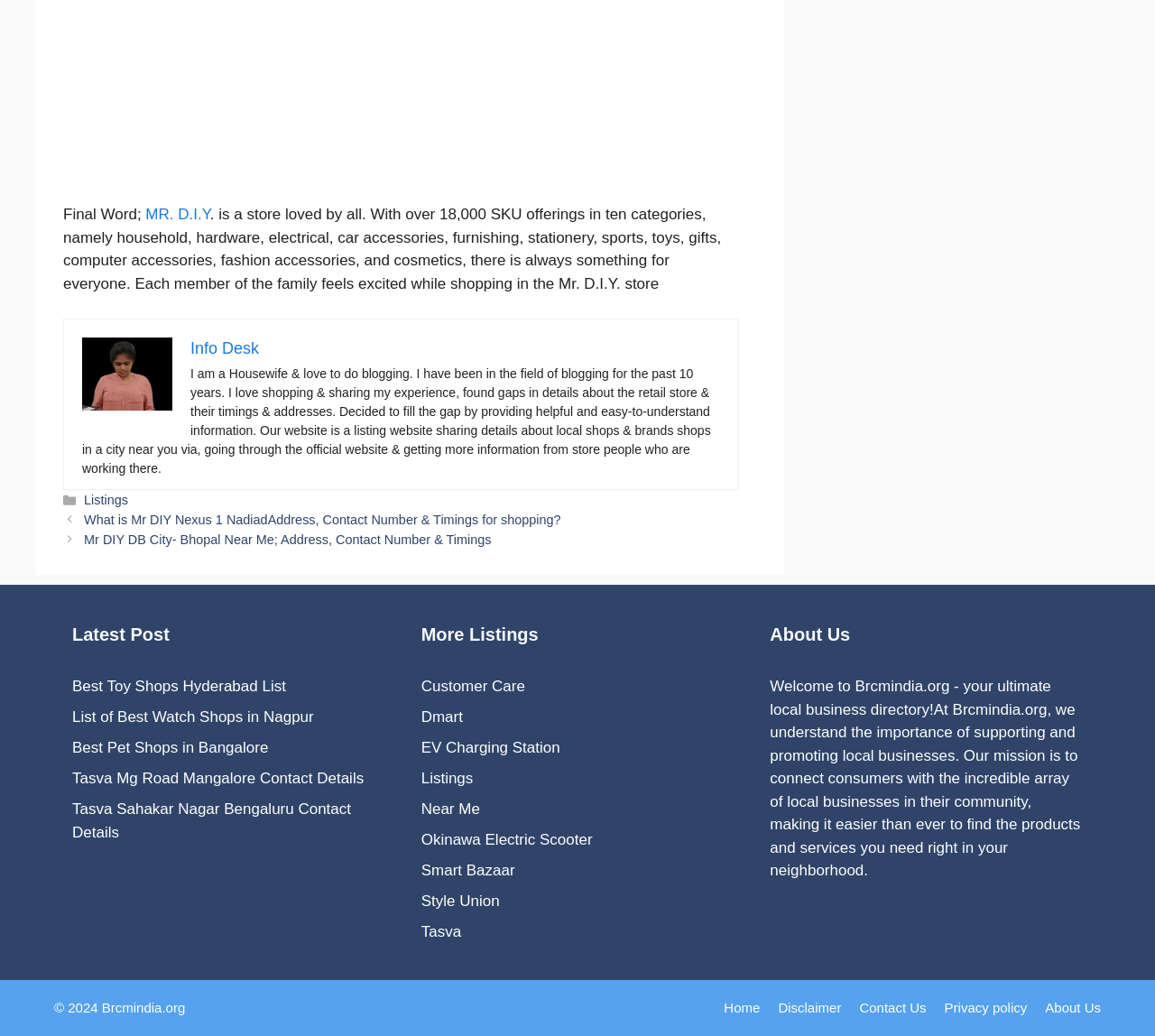Using the provided element description "Info Desk", determine the bounding box coordinates of the UI element.

[0.165, 0.571, 0.224, 0.589]